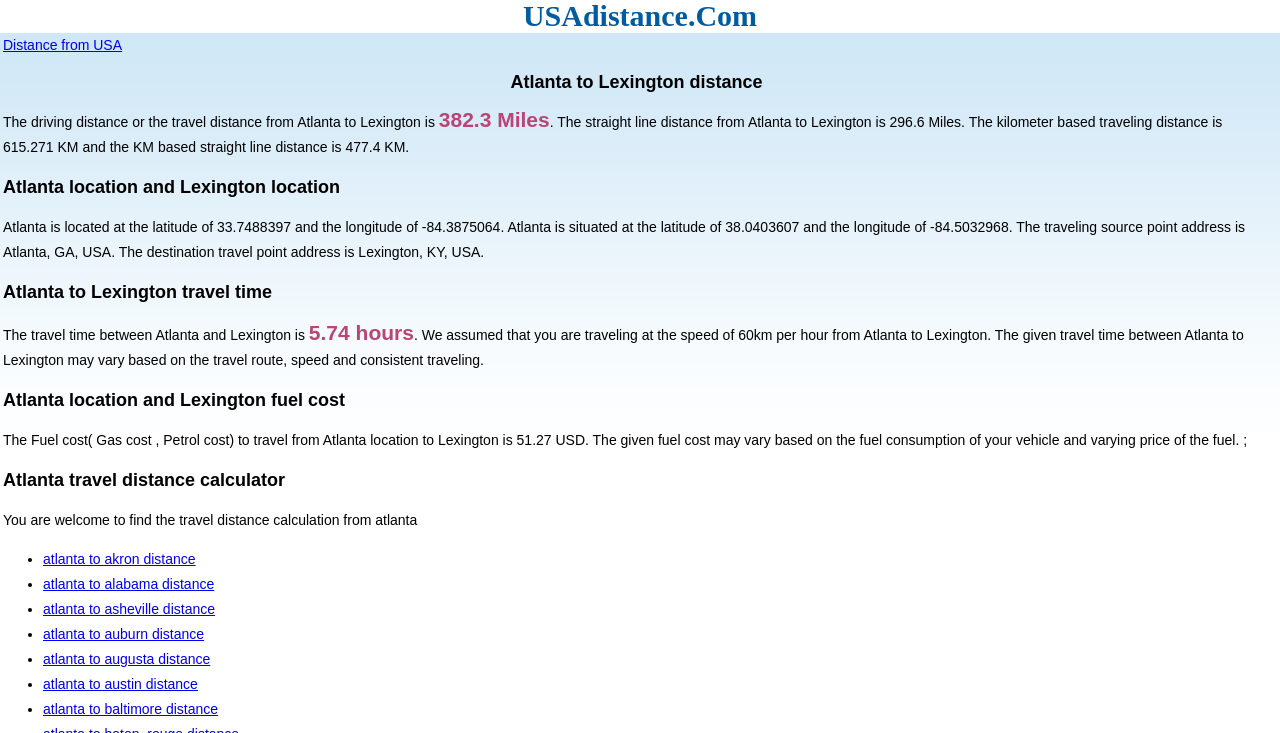Provide a one-word or short-phrase answer to the question:
What is the driving distance from Atlanta to Lexington?

382.3 Miles